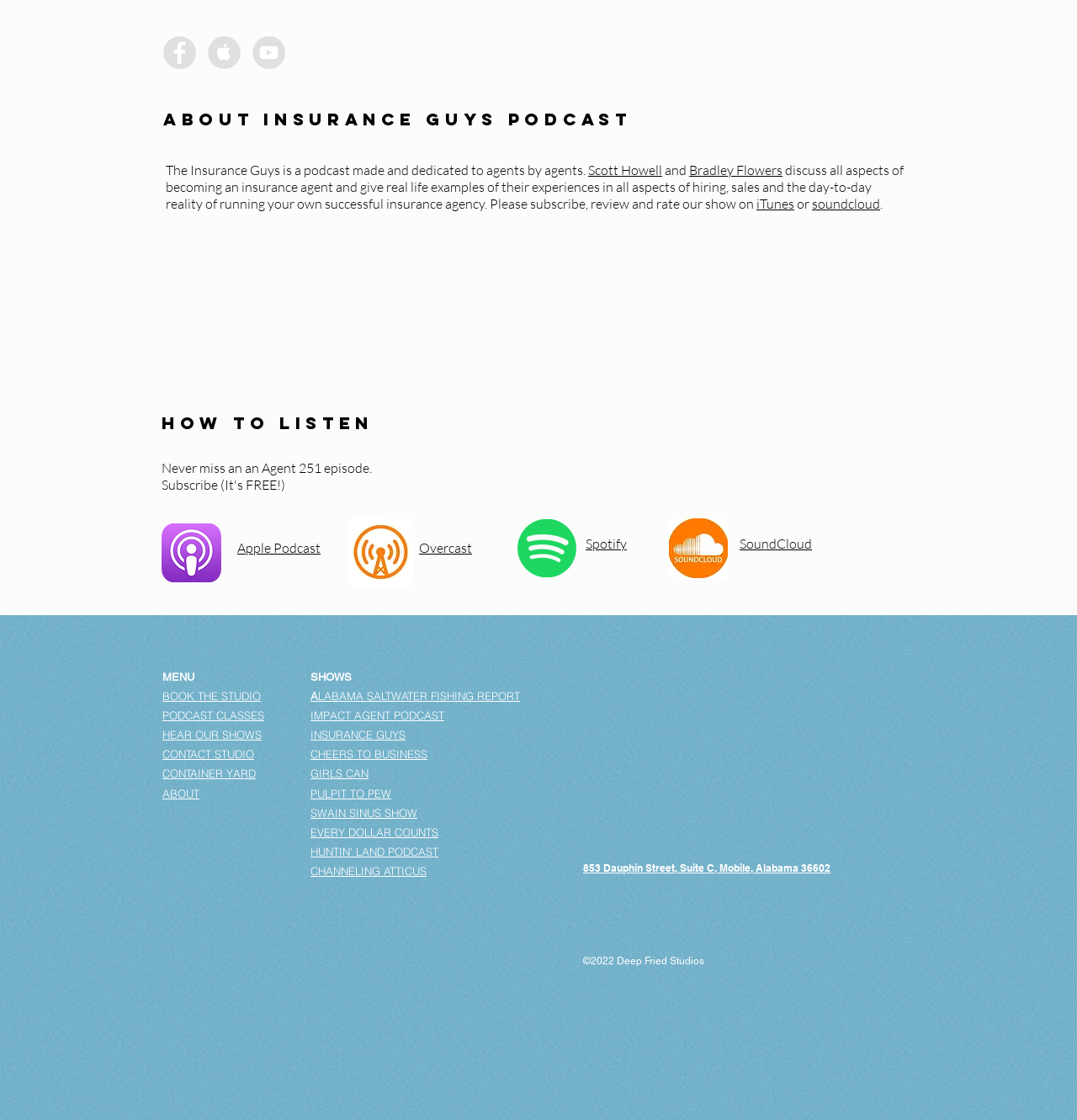Please specify the bounding box coordinates of the element that should be clicked to execute the given instruction: 'Click on Facebook link'. Ensure the coordinates are four float numbers between 0 and 1, expressed as [left, top, right, bottom].

[0.152, 0.032, 0.182, 0.062]